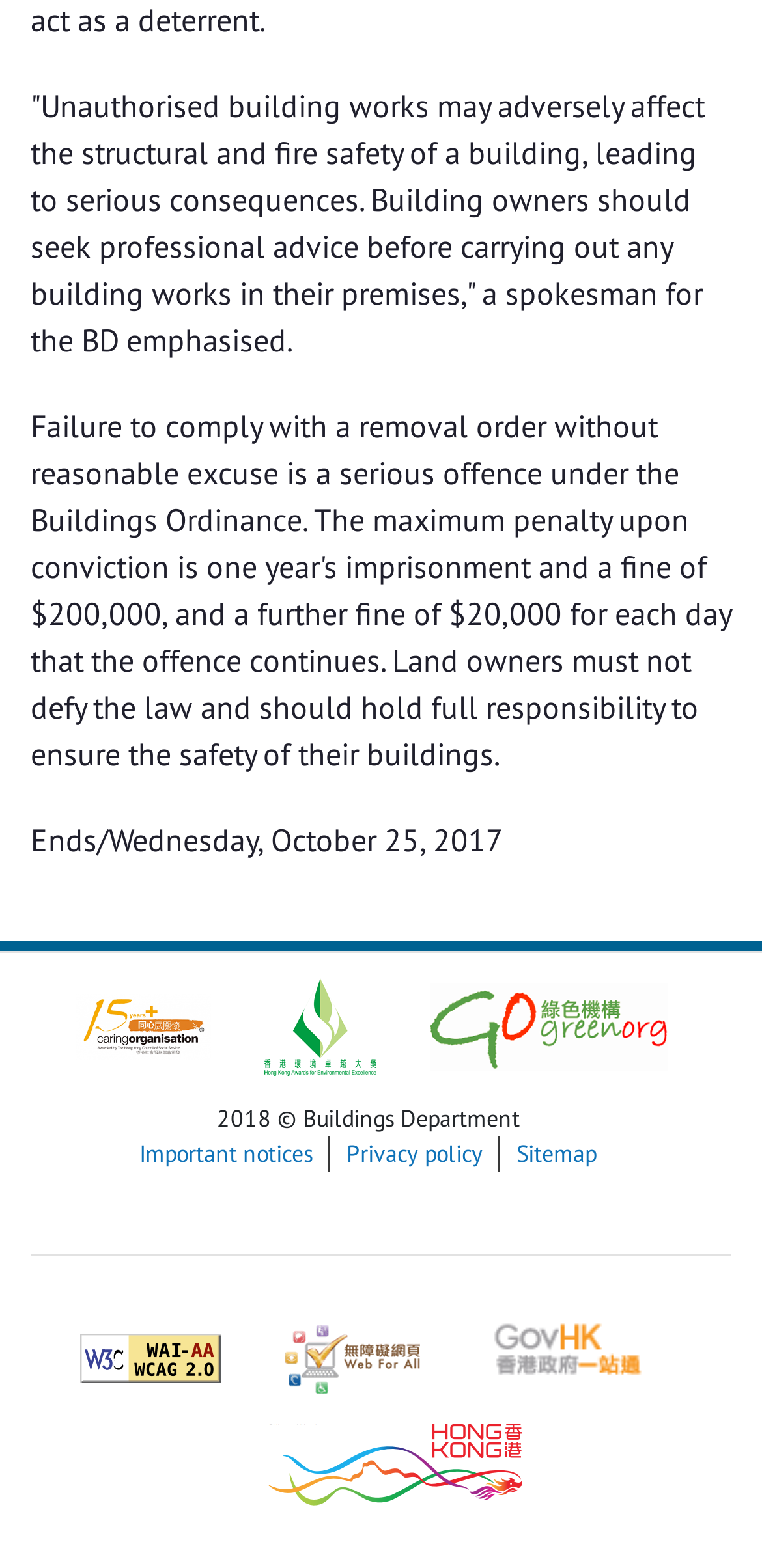What is the name of the department mentioned?
Answer briefly with a single word or phrase based on the image.

Buildings Department